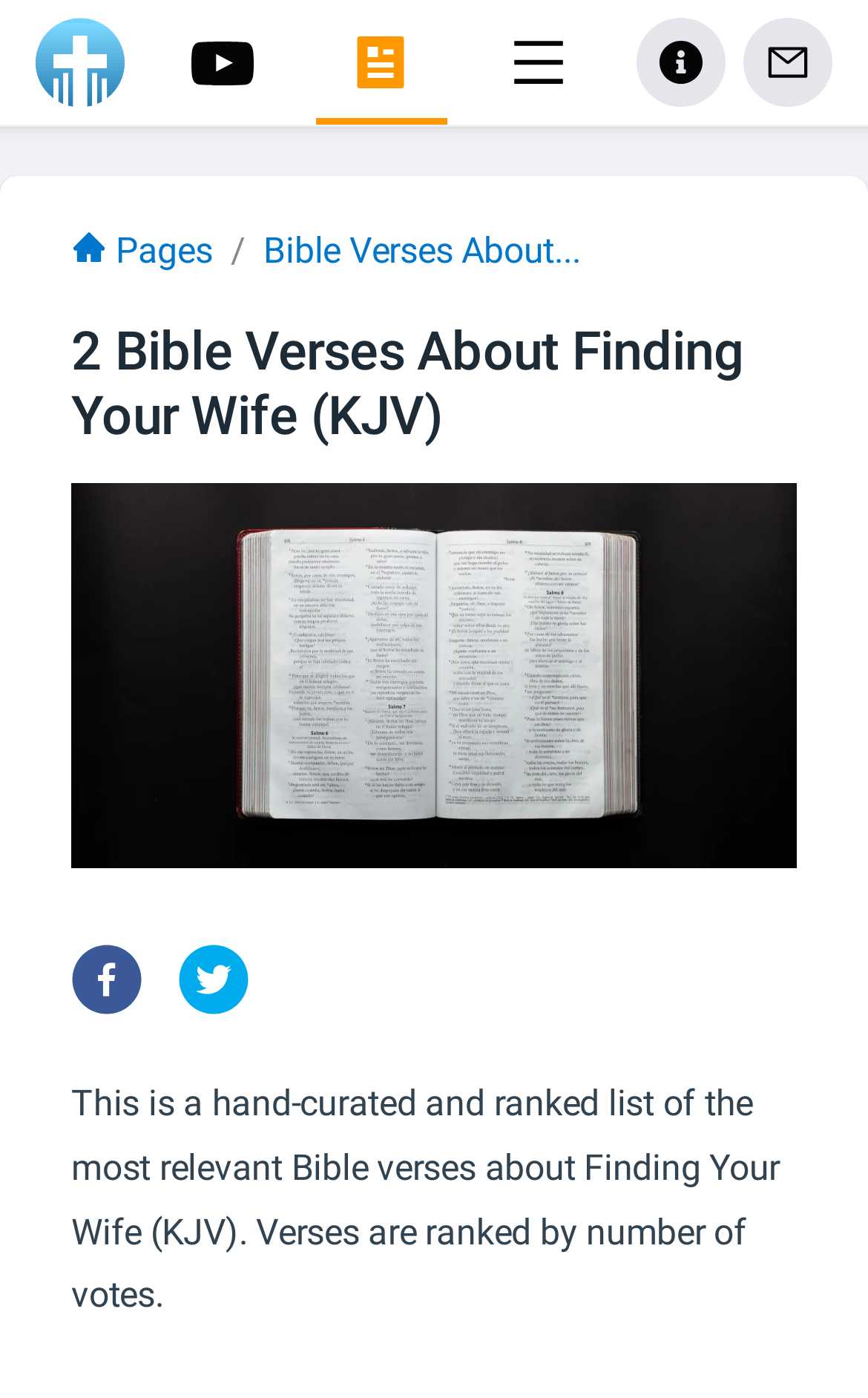Answer the following query concisely with a single word or phrase:
How many links are on the webpage?

7